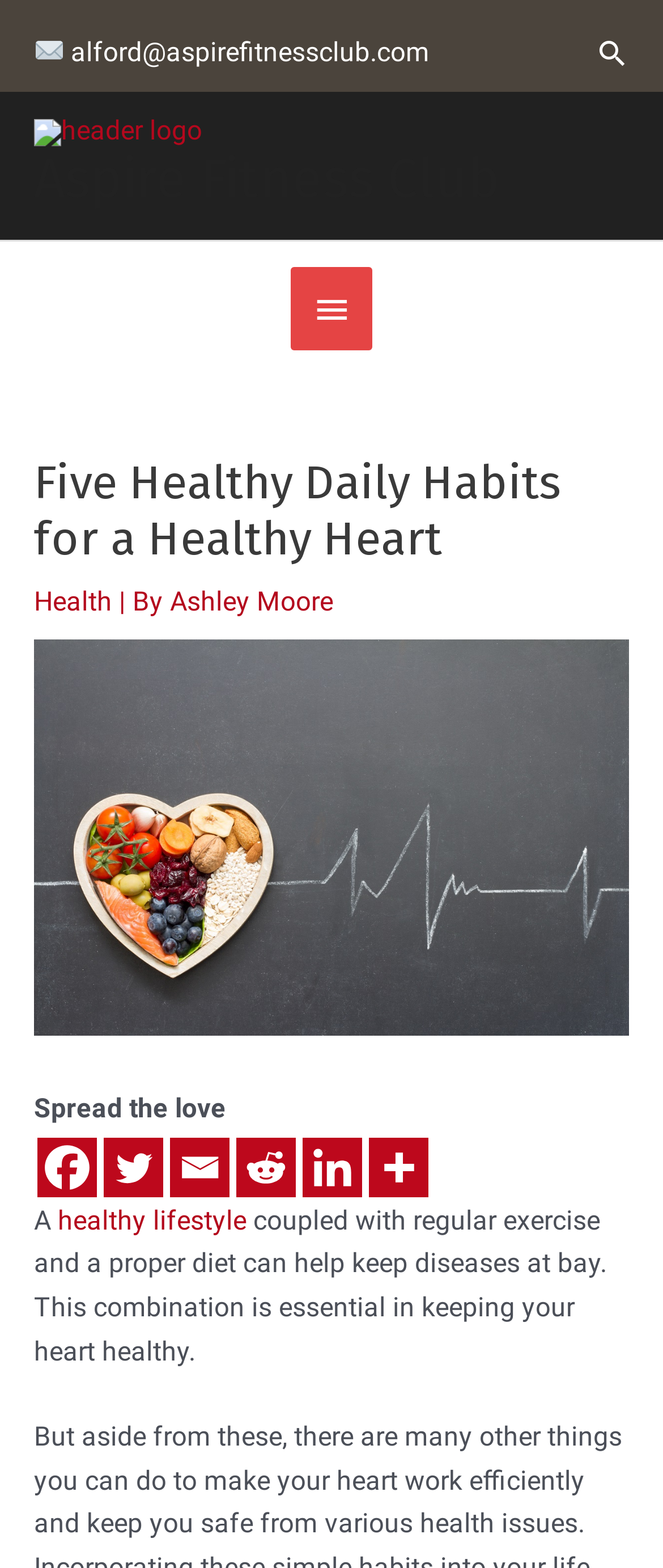What is the purpose of the combination of healthy lifestyle and regular exercise?
Use the image to answer the question with a single word or phrase.

Keep diseases at bay